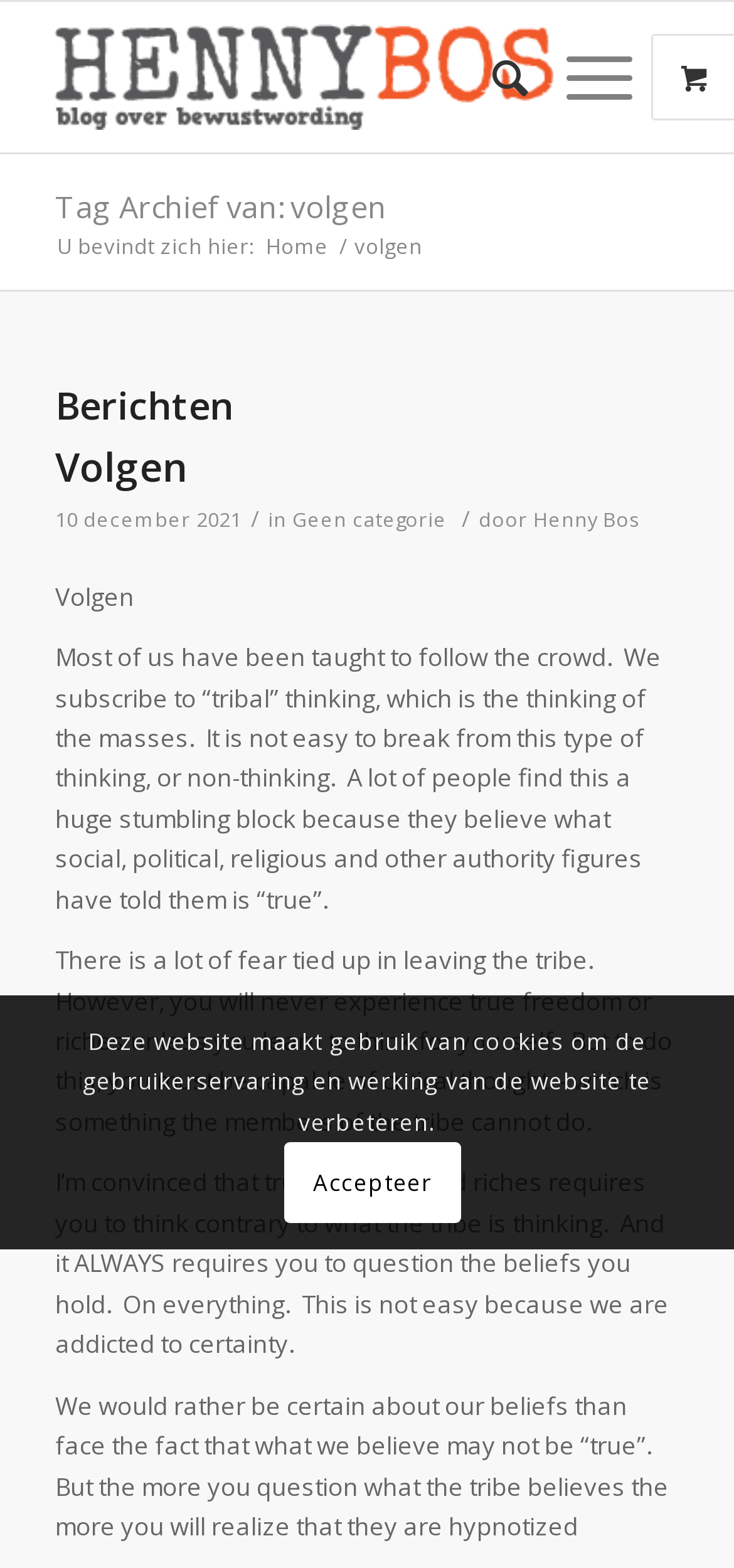Create an elaborate caption for the webpage.

This webpage is a blog about awareness, titled "volgen Archieven - Henny Bos - Een blog over bewustwording". At the top, there is a logo image with the title "Henny Bos - Een blog over bewustwording" next to it. Below the logo, there are three links: "Tag Archief van: volgen", "Home", and "volgen", which are aligned horizontally.

The main content of the webpage is a blog post titled "Berichten" with a heading "Volgen". The post starts with a brief introduction, followed by a timestamp "10 december 2021". The content of the post is a philosophical text discussing the importance of critical thinking and questioning one's beliefs. The text is divided into four paragraphs, each exploring the idea of breaking free from tribal thinking and embracing true freedom and riches.

At the bottom of the webpage, there is a notice about the website using cookies to improve user experience and functionality, along with an "Accepteer" button to accept the terms.